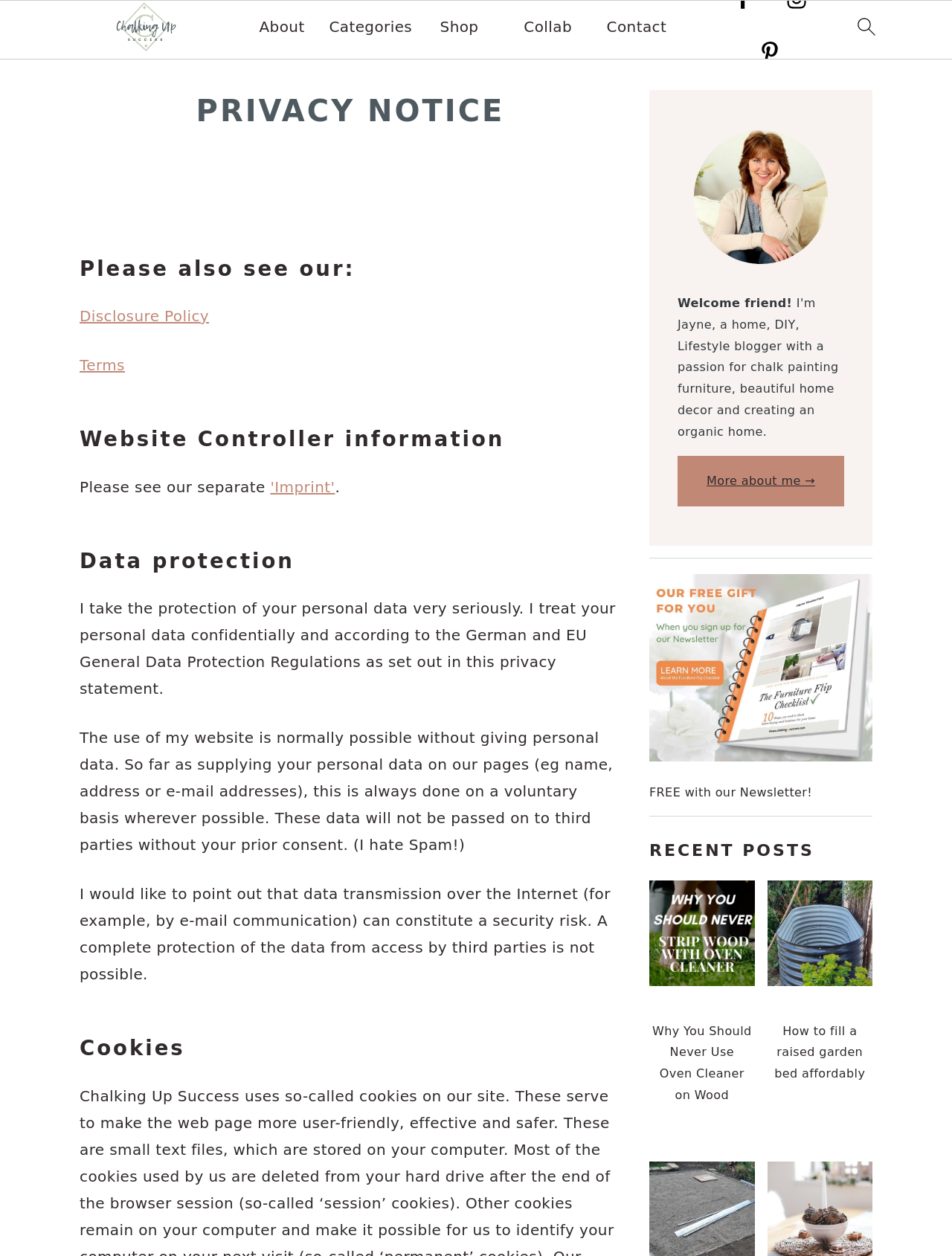Please determine the bounding box coordinates of the element to click in order to execute the following instruction: "read Disclosure Policy". The coordinates should be four float numbers between 0 and 1, specified as [left, top, right, bottom].

[0.084, 0.245, 0.22, 0.259]